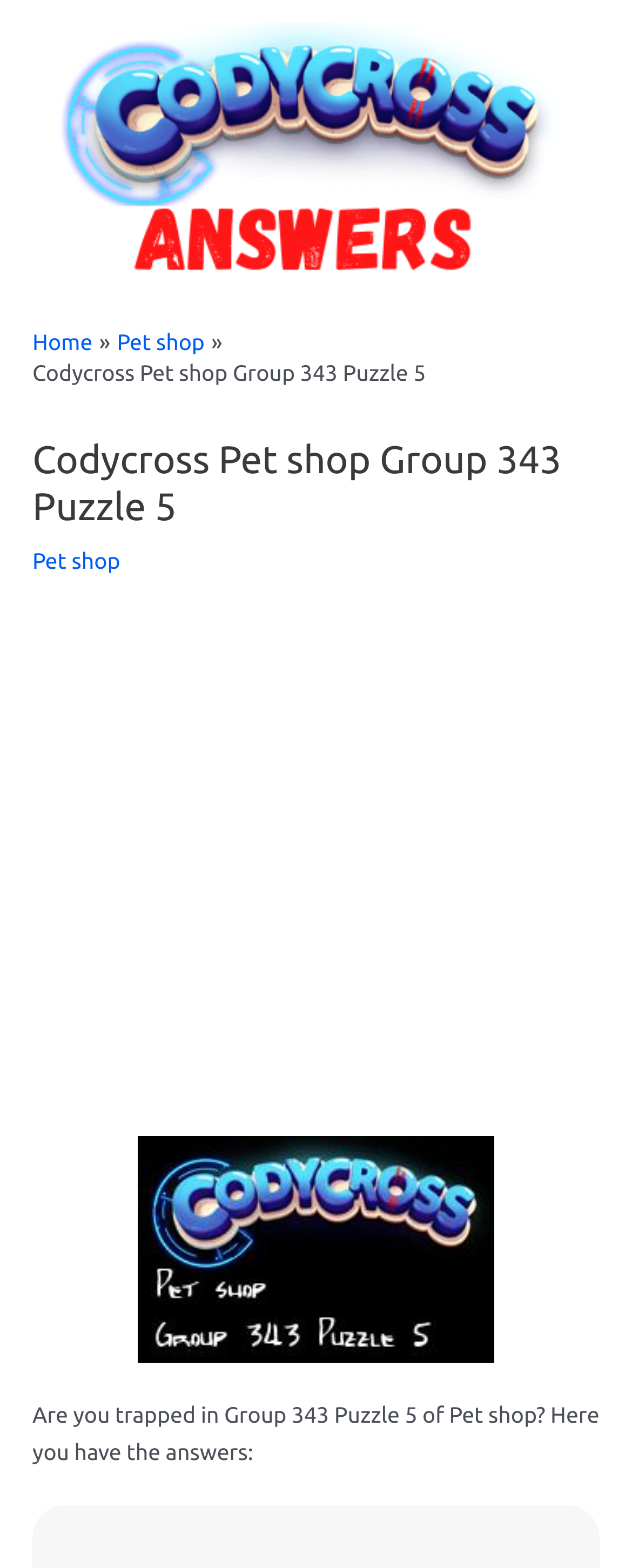What is the principal heading displayed on the webpage?

Codycross Pet shop Group 343 Puzzle 5